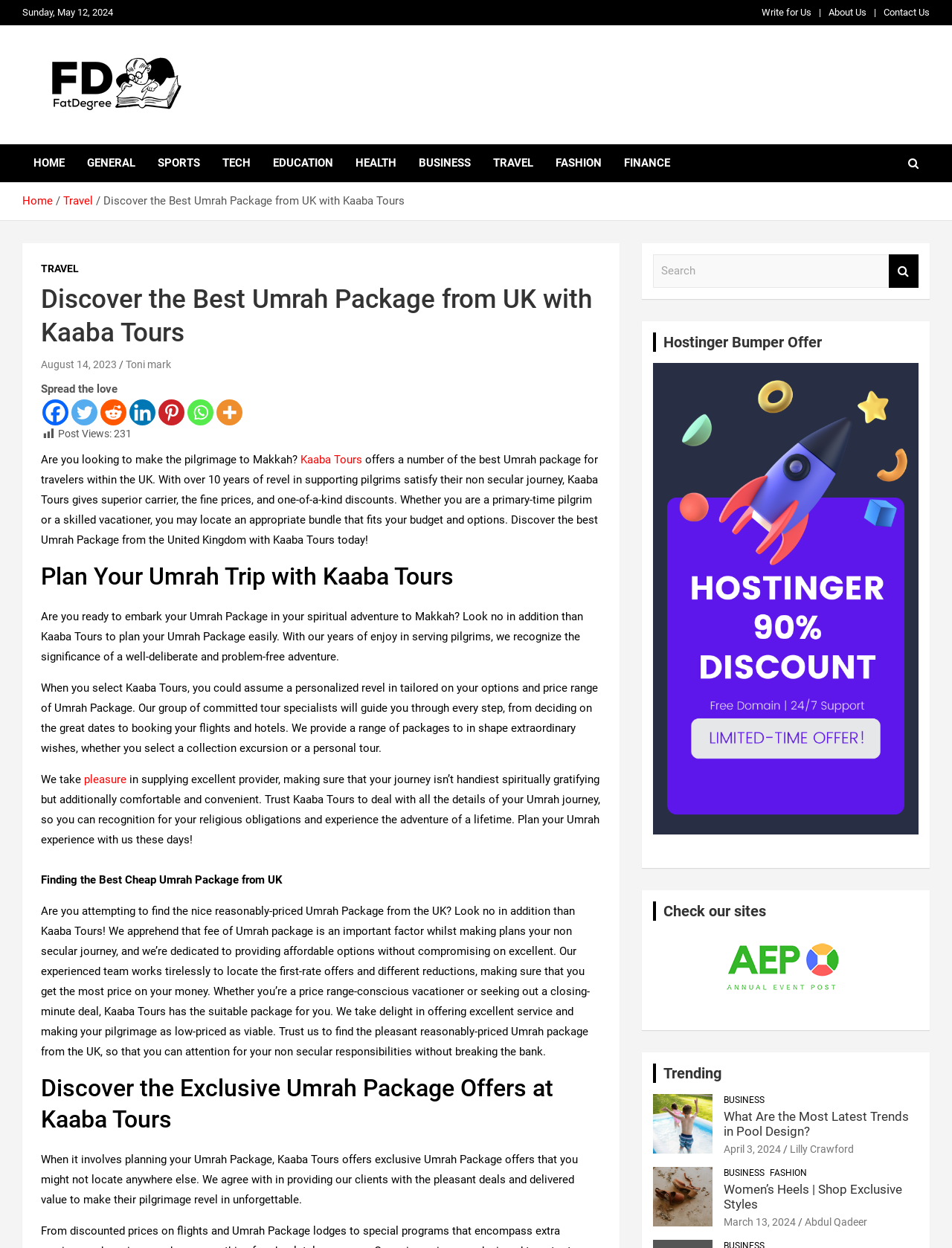What is the role of Kaaba Tours' team?
Refer to the image and give a detailed answer to the question.

The role of Kaaba Tours' team is guiding pilgrims, as stated in the text 'Our group of committed tour specialists will guide you through every step, from deciding on the great dates to booking your flights and hotels.'